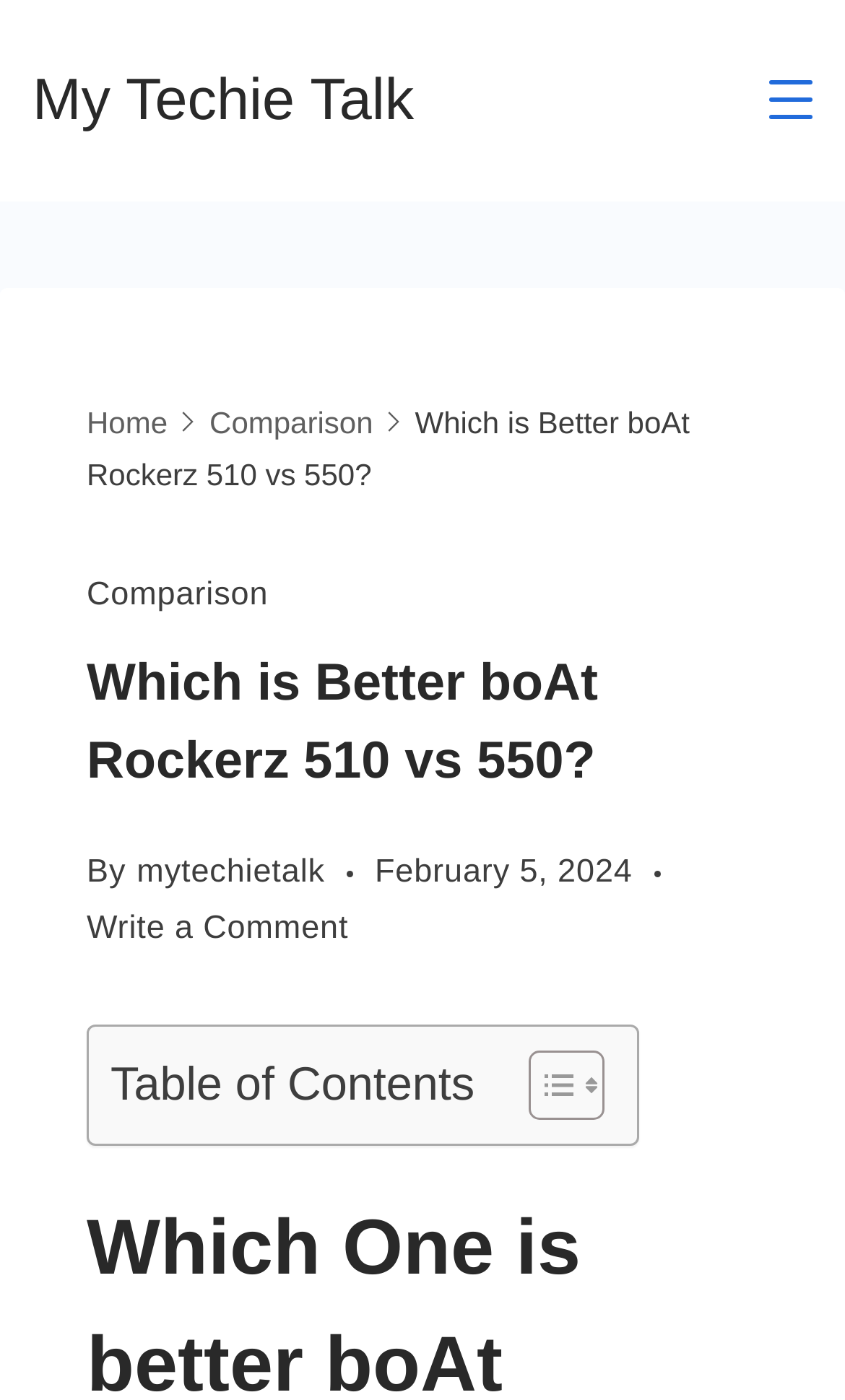Generate the text content of the main headline of the webpage.

Which is Better boAt Rockerz 510 vs 550?